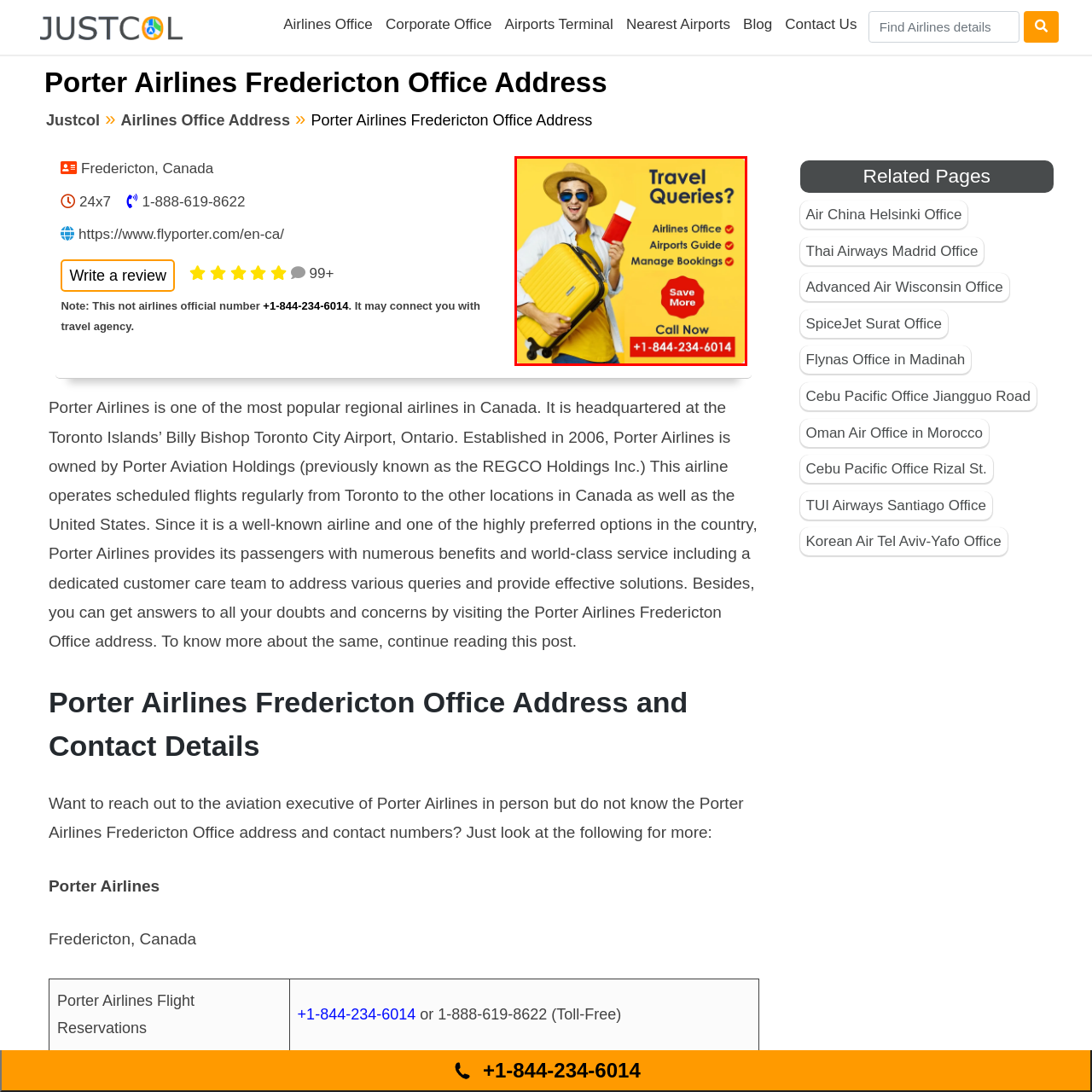What is the call-to-action?
Please examine the image within the red bounding box and provide a comprehensive answer based on the visual details you observe.

The image features a call-to-action at the bottom, inviting readers to 'Call Now' with the provided toll-free number, emphasizing the availability of assistance for travel-related questions and concerns.